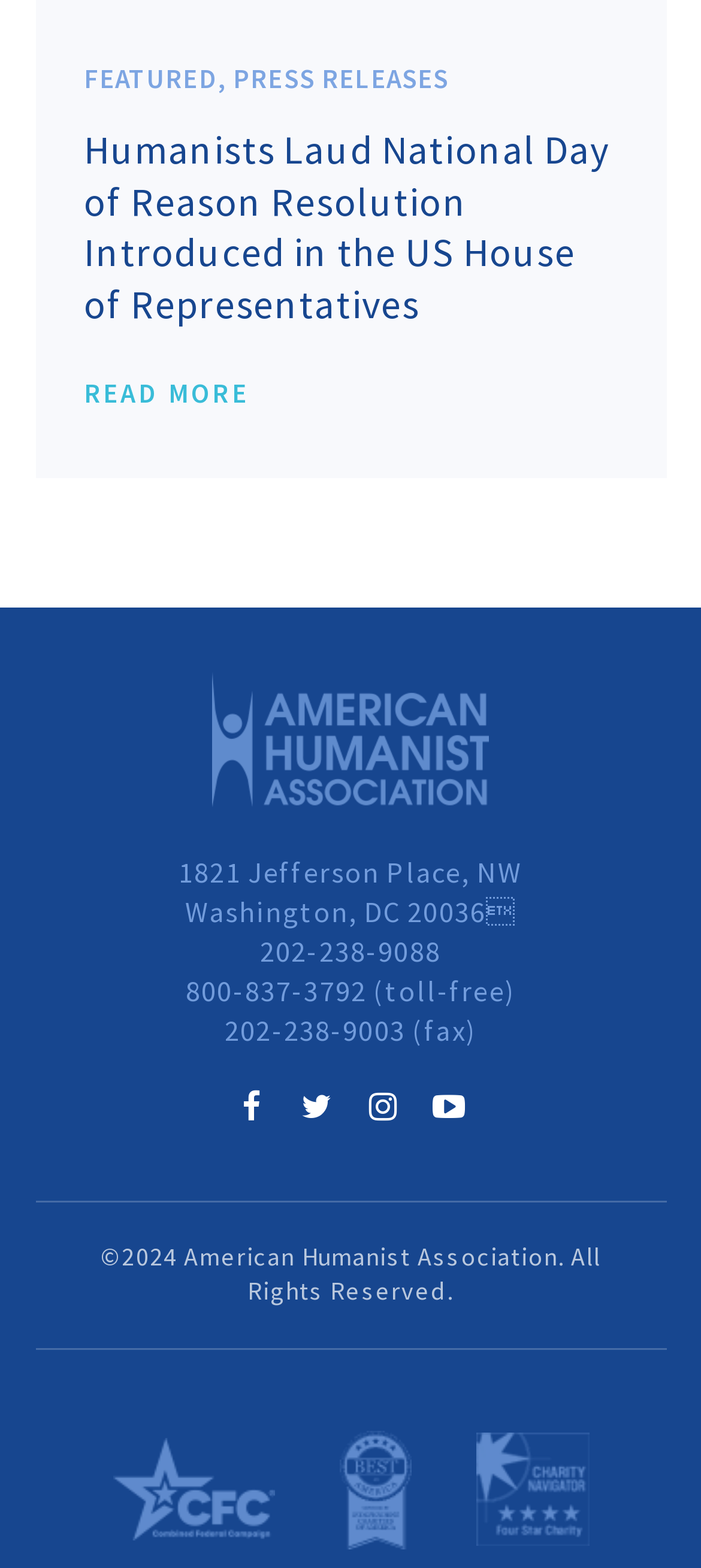Locate the bounding box coordinates of the area that needs to be clicked to fulfill the following instruction: "Click on the 'FEATURED' link". The coordinates should be in the format of four float numbers between 0 and 1, namely [left, top, right, bottom].

[0.119, 0.038, 0.311, 0.06]